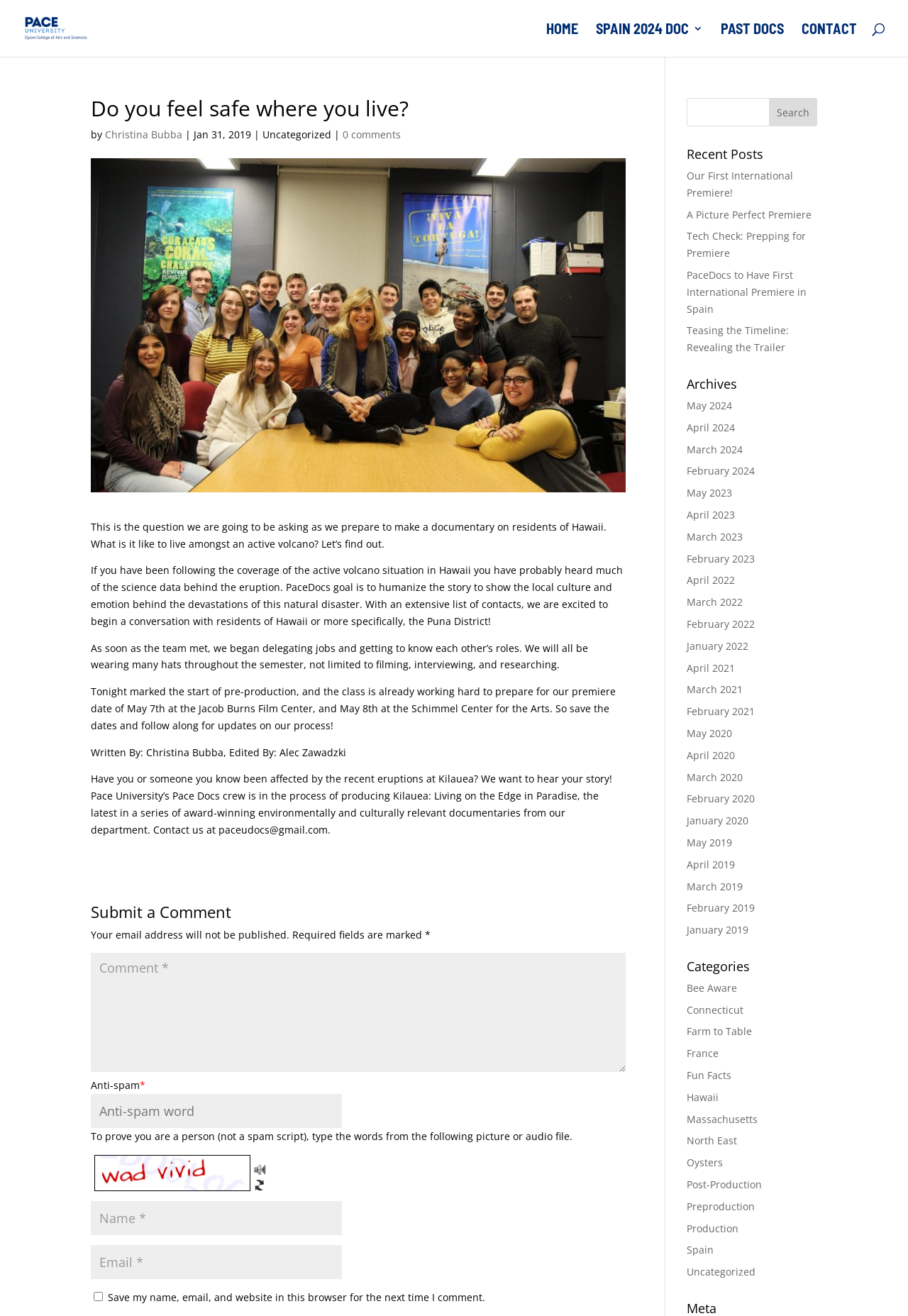Identify the bounding box coordinates necessary to click and complete the given instruction: "Search for something".

[0.756, 0.074, 0.9, 0.096]